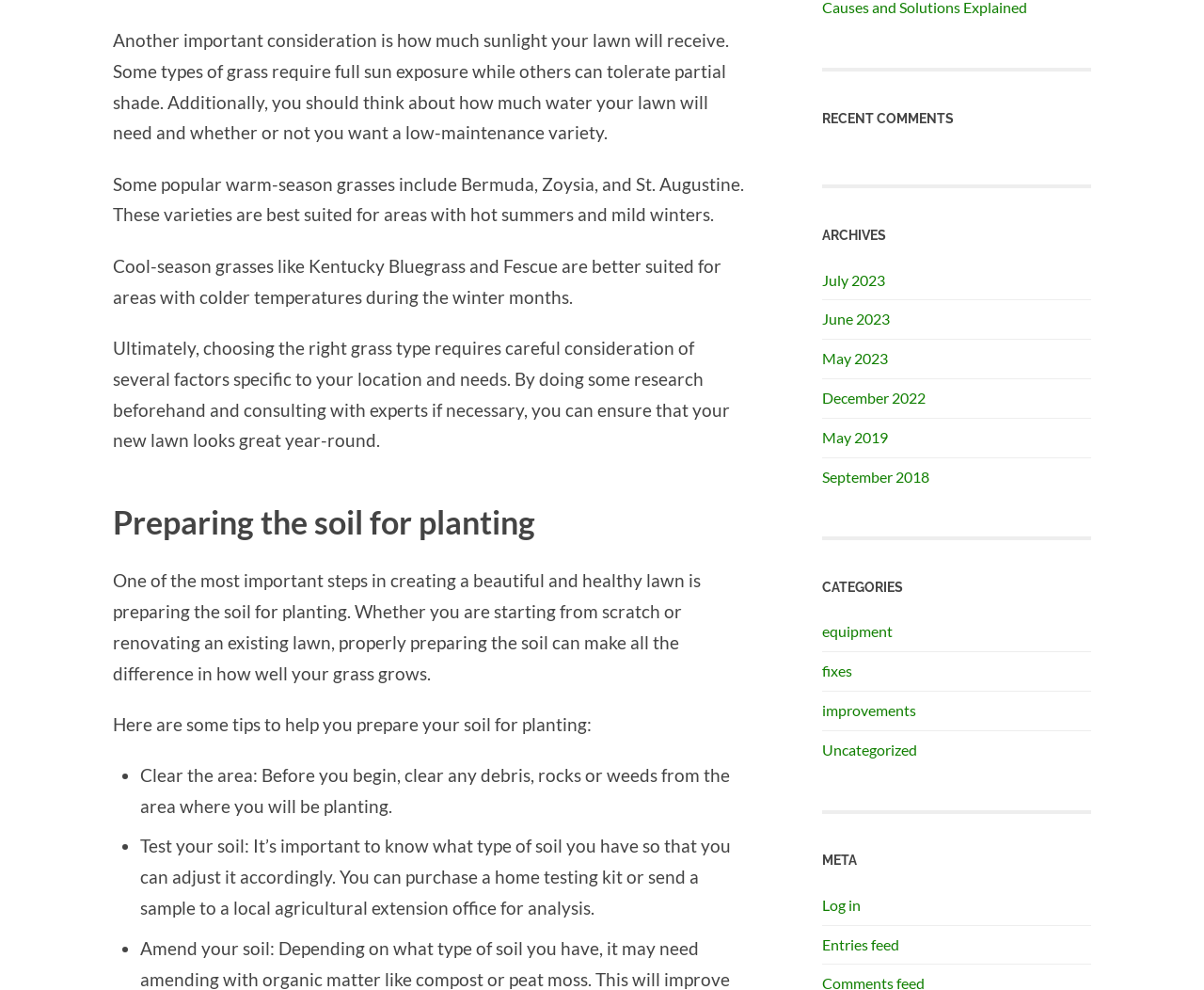Provide the bounding box coordinates, formatted as (top-left x, top-left y, bottom-right x, bottom-right y), with all values being floating point numbers between 0 and 1. Identify the bounding box of the UI element that matches the description: May 2019

[0.683, 0.432, 0.738, 0.45]